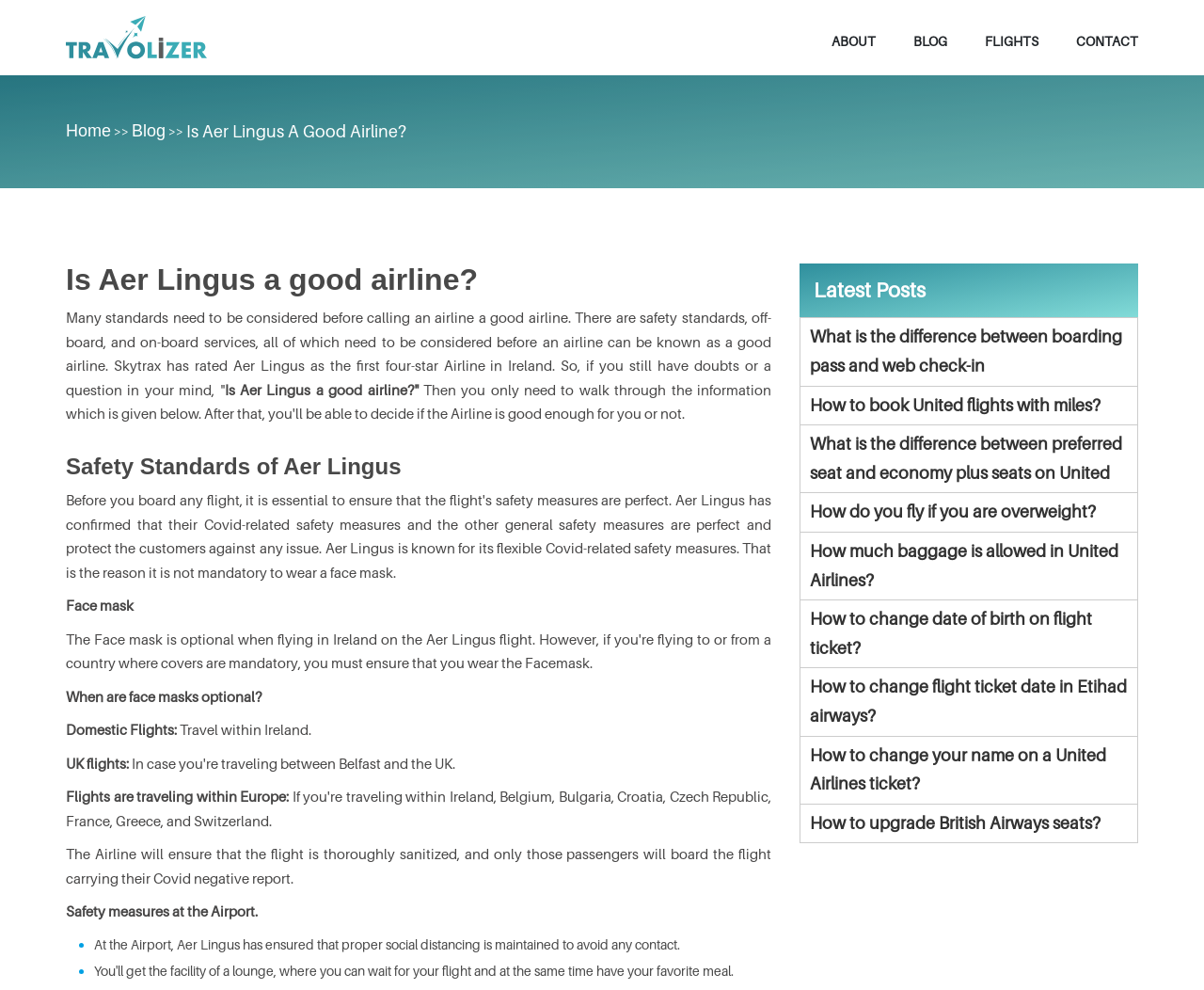What is the purpose of face masks on Aer Lingus flights?
Analyze the screenshot and provide a detailed answer to the question.

The webpage mentions face masks as one of the safety standards of Aer Lingus, implying that they are used to ensure the safety of passengers and crew on board.